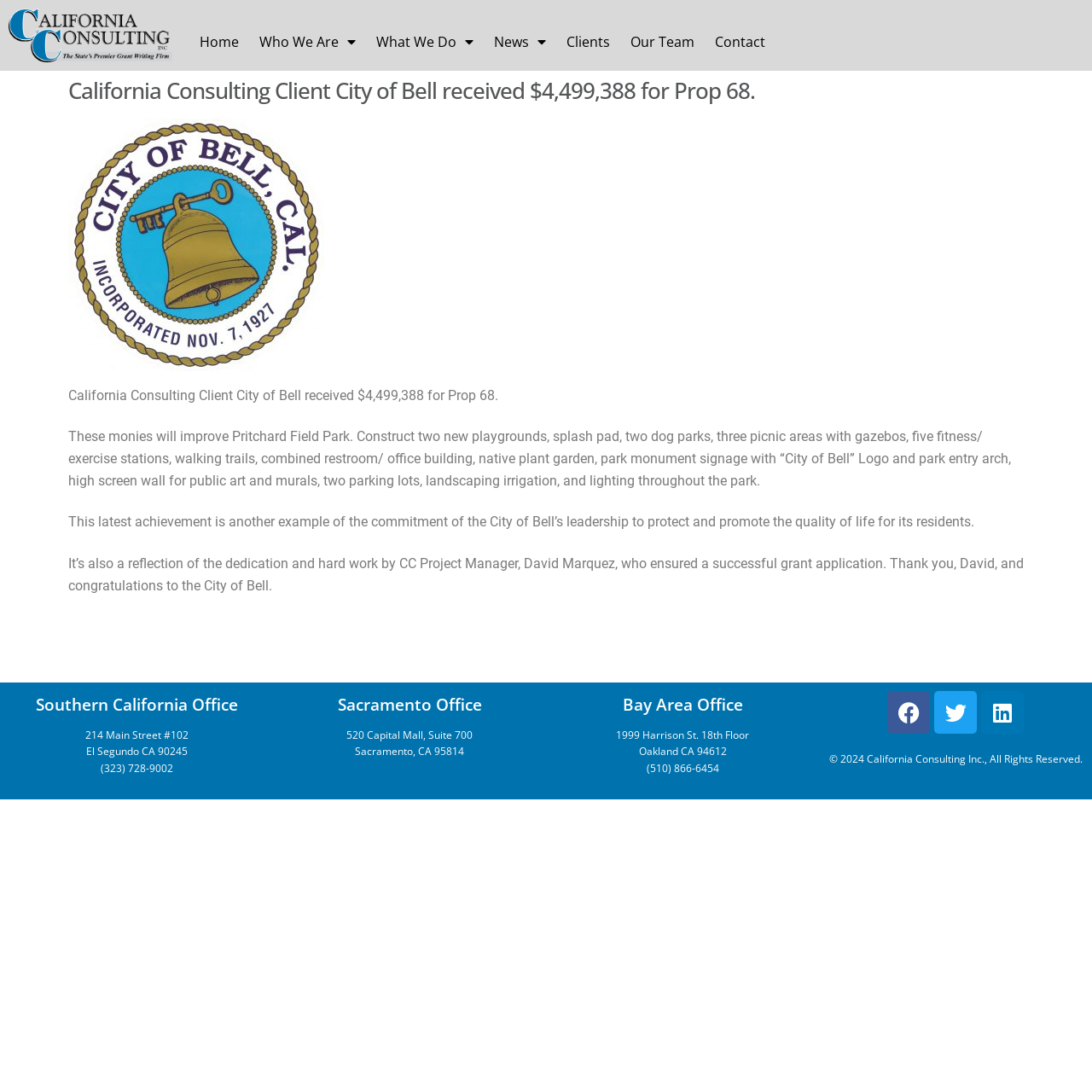Refer to the image and offer a detailed explanation in response to the question: What is the phone number of the Sacramento Office?

The answer can be found in the StaticText '(323) 728-9002' which is listed under the Sacramento Office location.